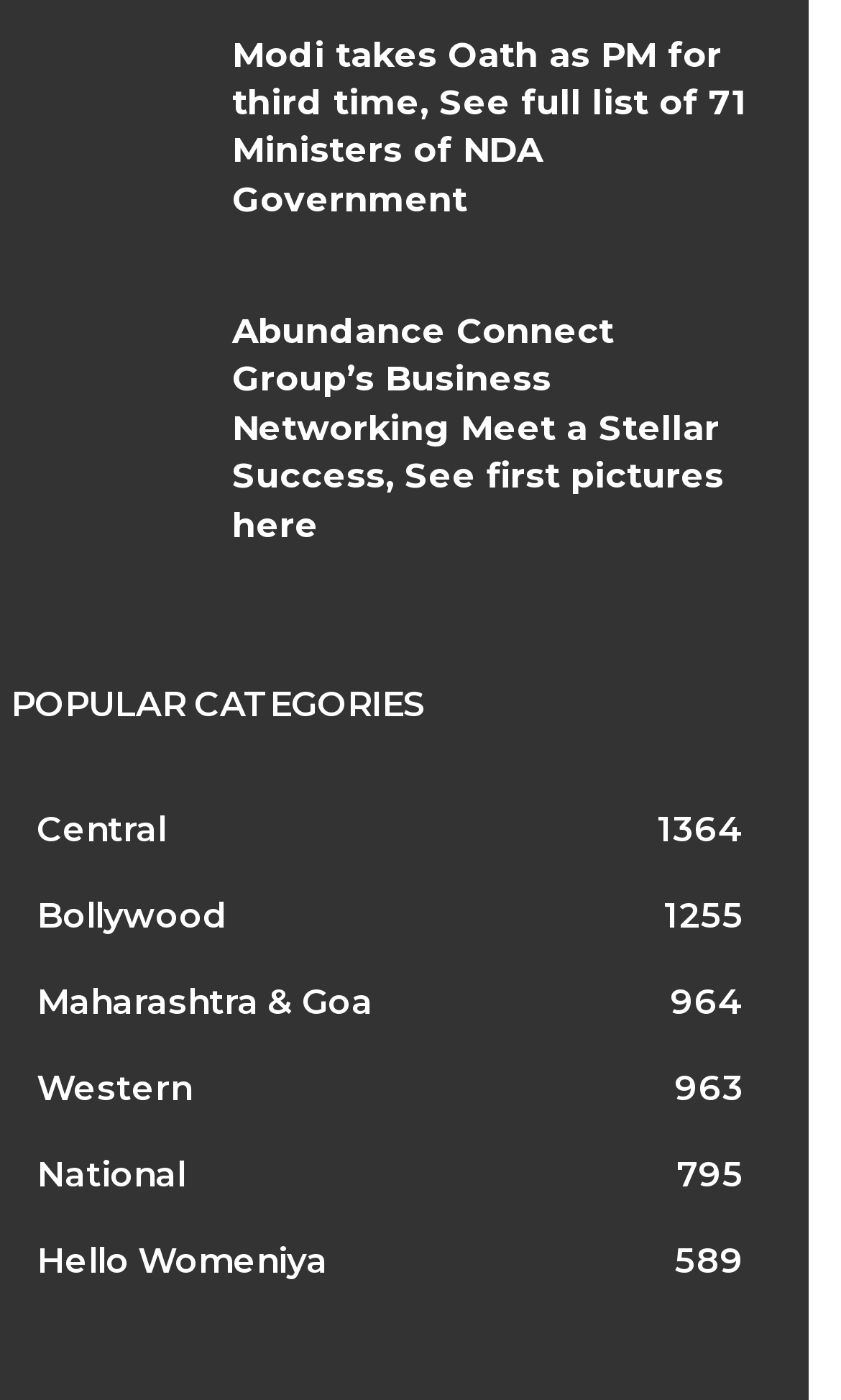Identify the bounding box coordinates of the specific part of the webpage to click to complete this instruction: "Check out Bollywood news".

[0.044, 0.64, 0.269, 0.669]